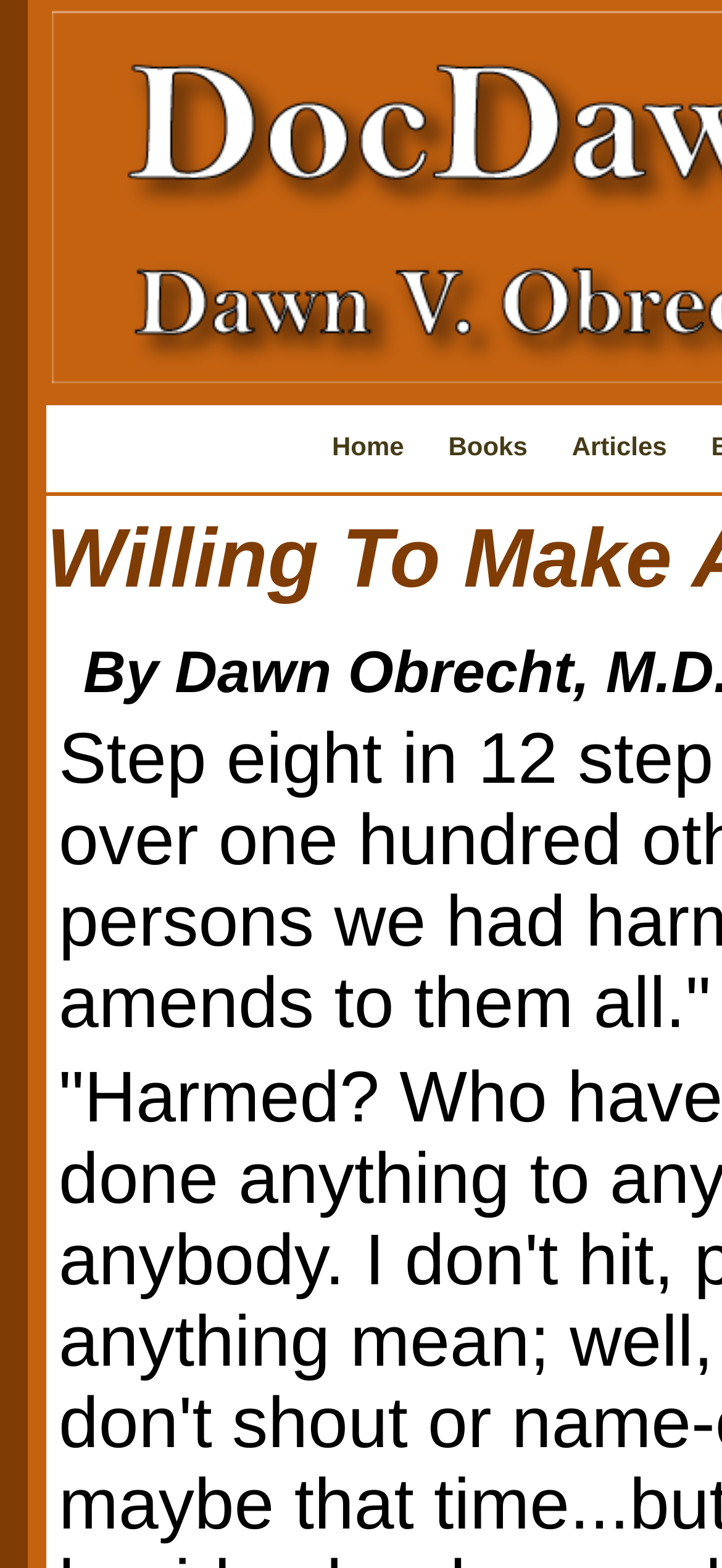With reference to the image, please provide a detailed answer to the following question: What is the purpose of the webpage?

Although the meta description is not directly referenced, the content of the webpage suggests that it is related to 12-step programs, such as AA, NA, and Al-Anon. The presence of links like 'Home', 'Books', and 'Articles' implies that the webpage provides resources and support for individuals in these programs.